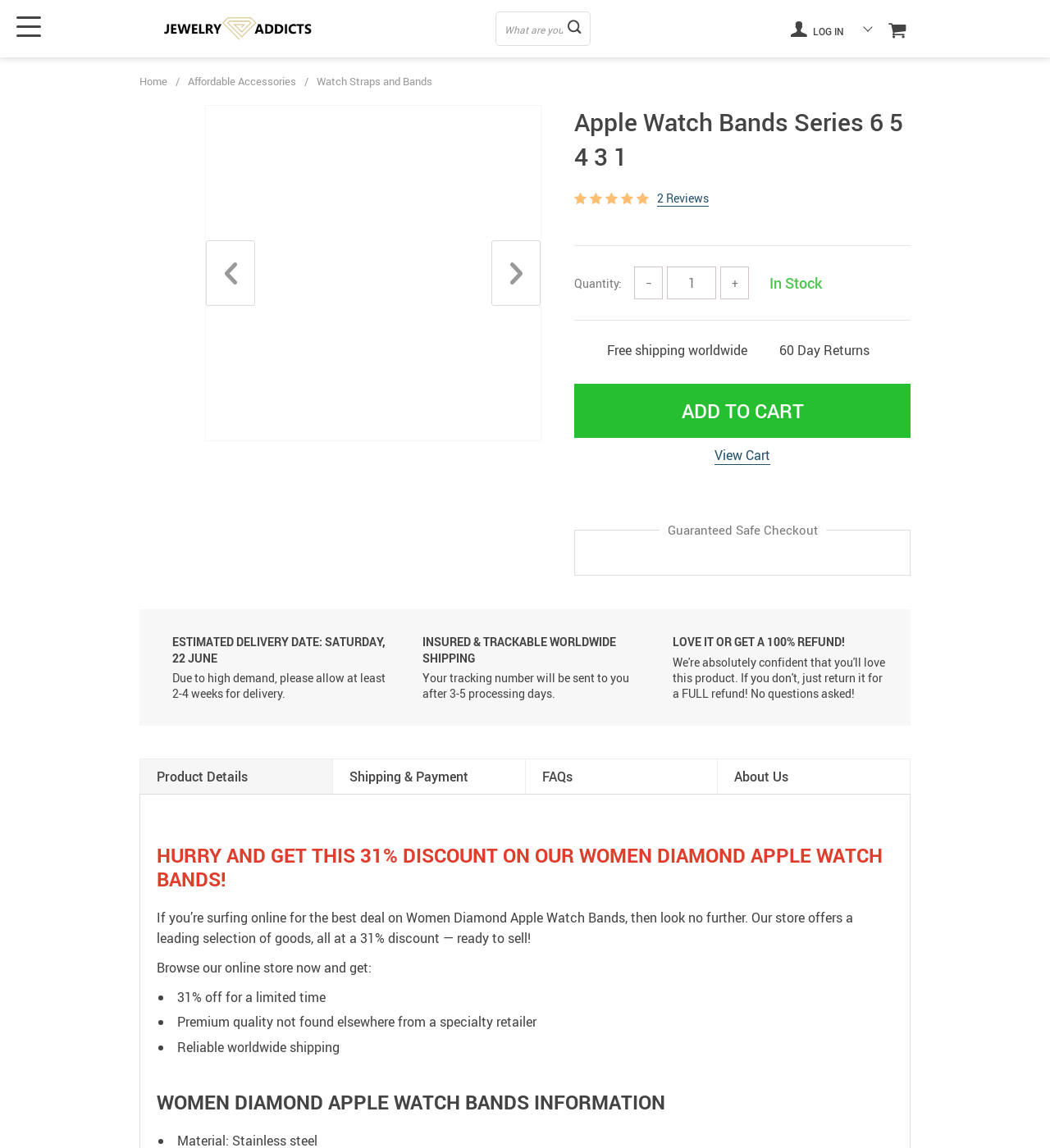Determine the bounding box for the UI element that matches this description: "Add to Cart".

[0.547, 0.334, 0.867, 0.381]